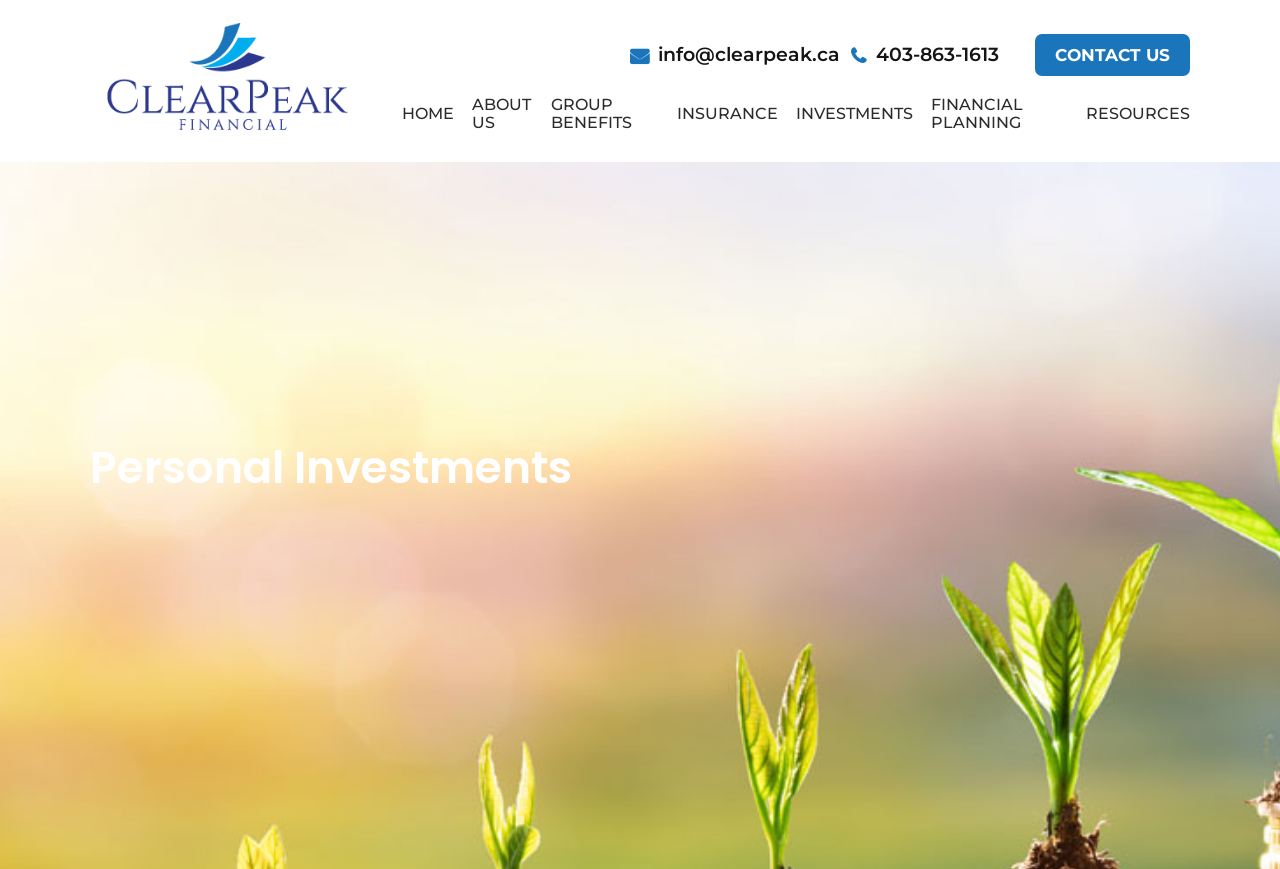Find the bounding box coordinates for the HTML element described in this sentence: "info@clearpeak.ca". Provide the coordinates as four float numbers between 0 and 1, in the format [left, top, right, bottom].

[0.514, 0.049, 0.656, 0.076]